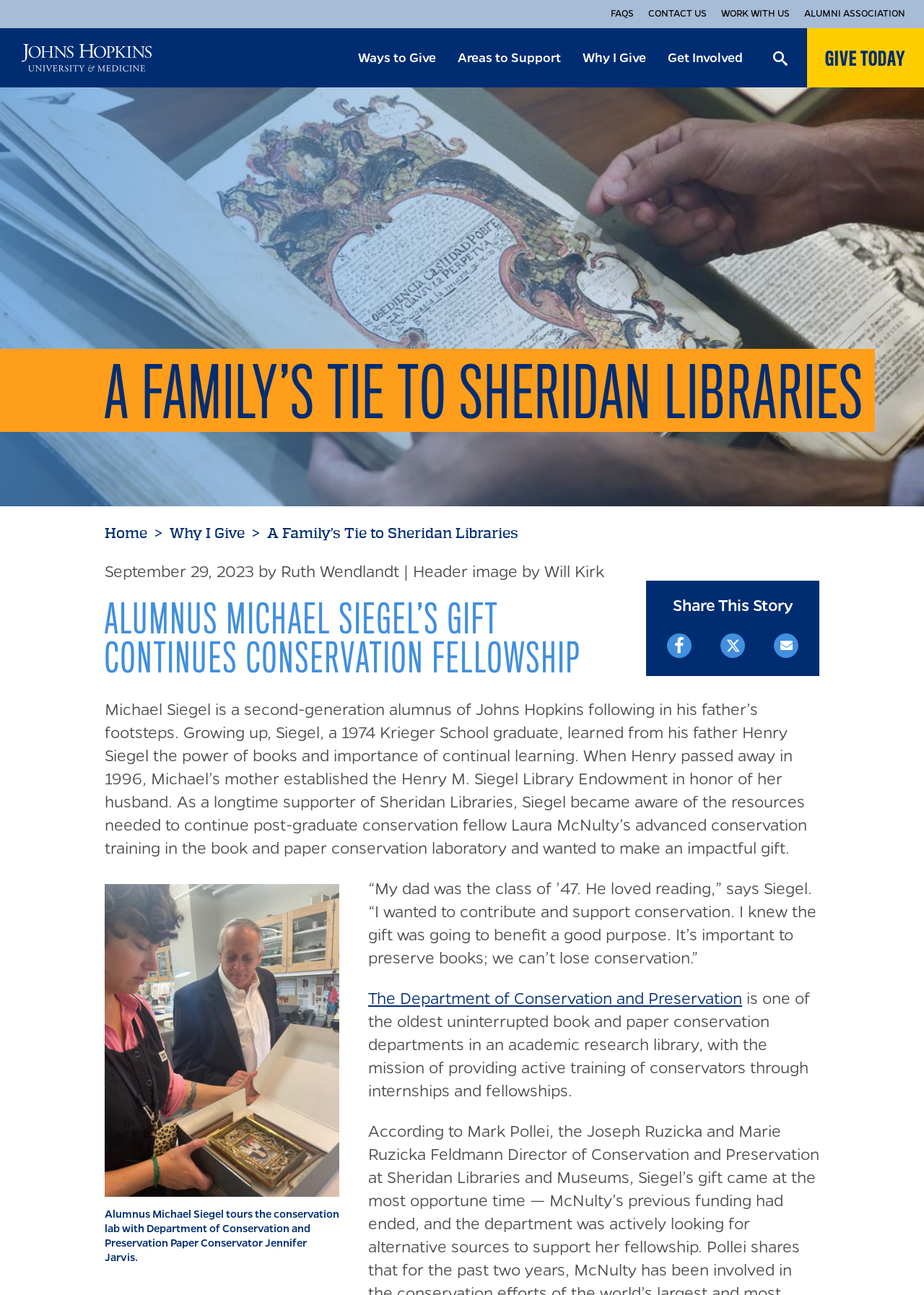Given the element description, predict the bounding box coordinates in the format (top-left x, top-left y, bottom-right x, bottom-right y), using floating point numbers between 0 and 1: Support Scholars

[0.484, 0.067, 0.689, 0.091]